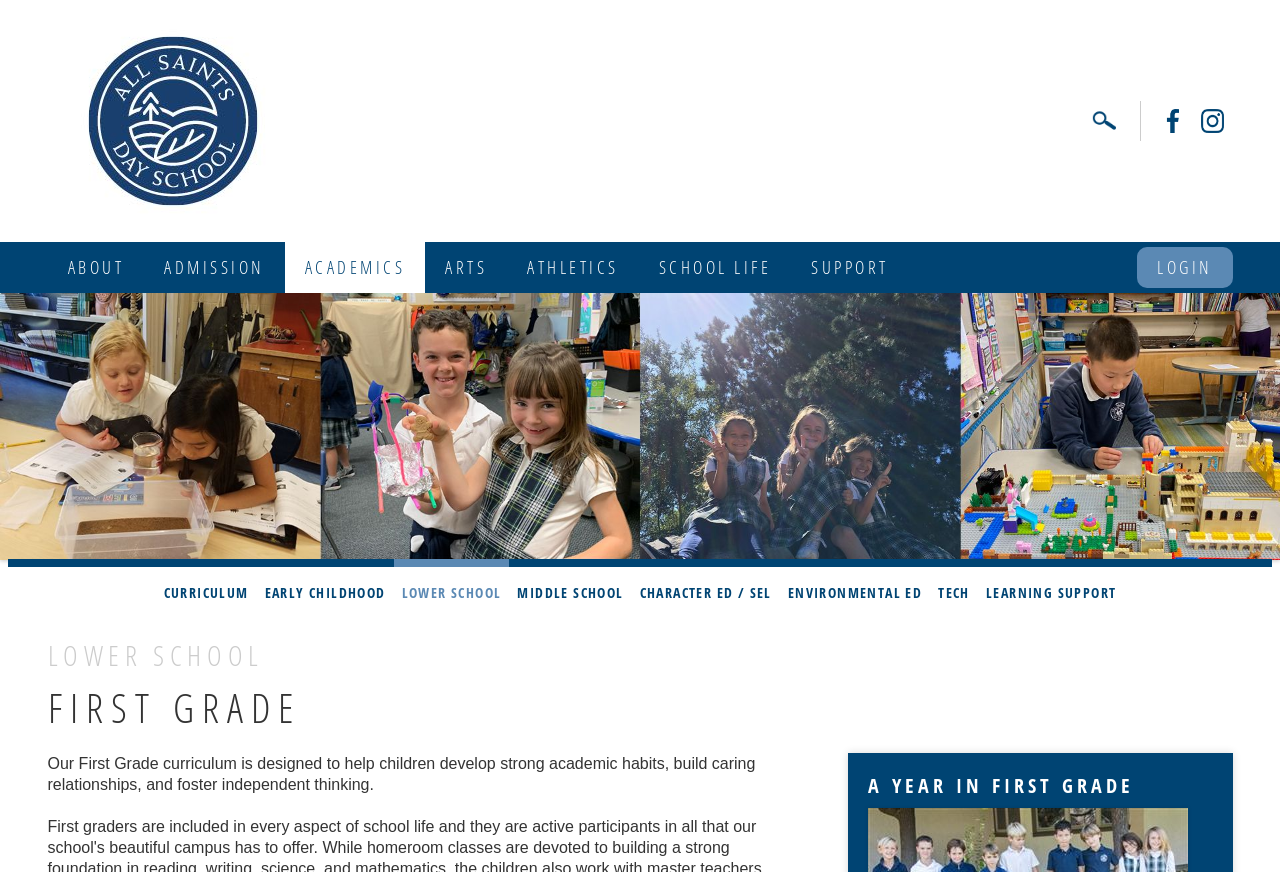Answer the following in one word or a short phrase: 
What is the purpose of the 'Go' button?

To search